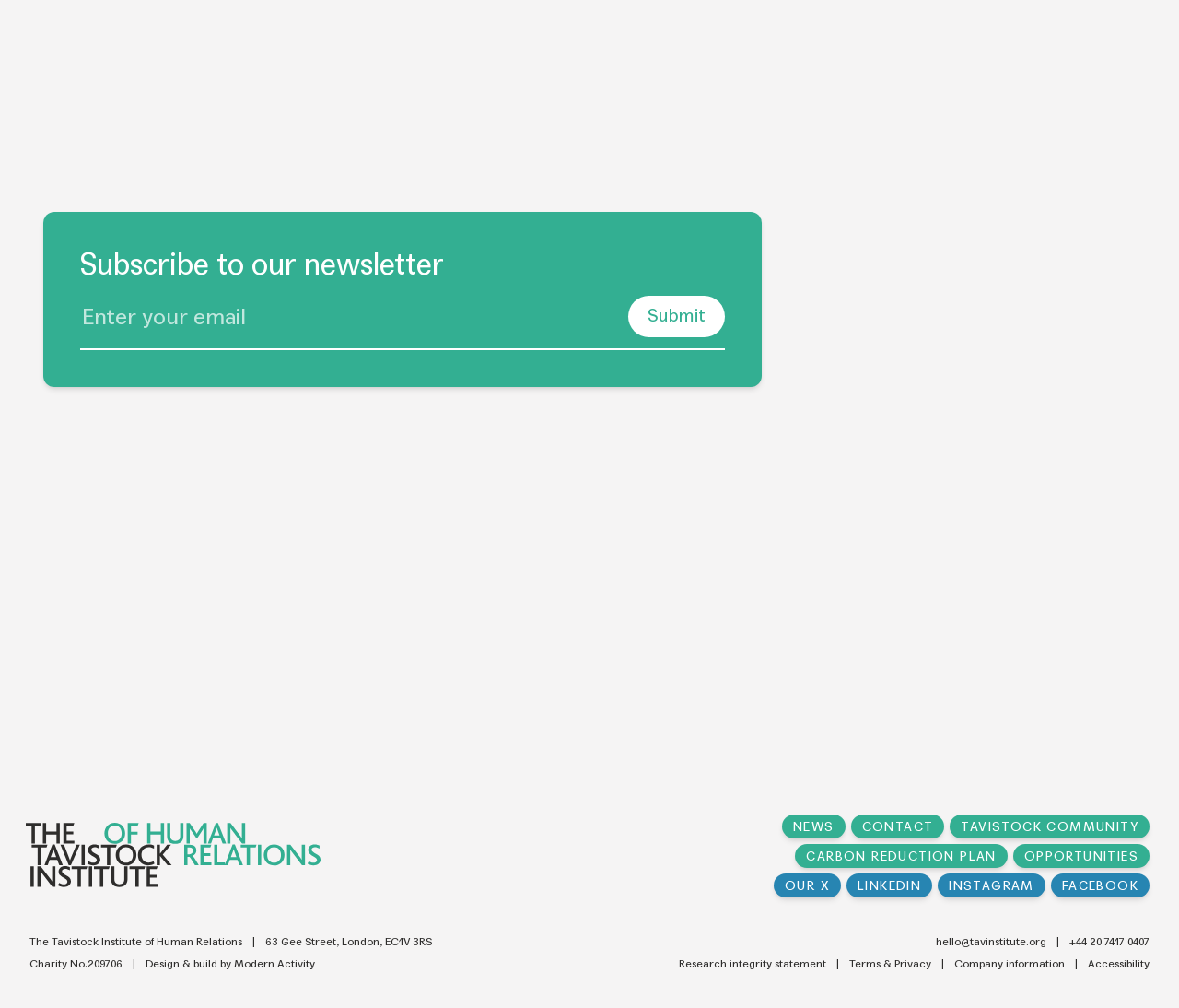Analyze the image and deliver a detailed answer to the question: What is the address of the institute?

I found the address by looking at the StaticText element with the text '63 Gee Street, London, EC1V 3RS' at the bottom of the page.